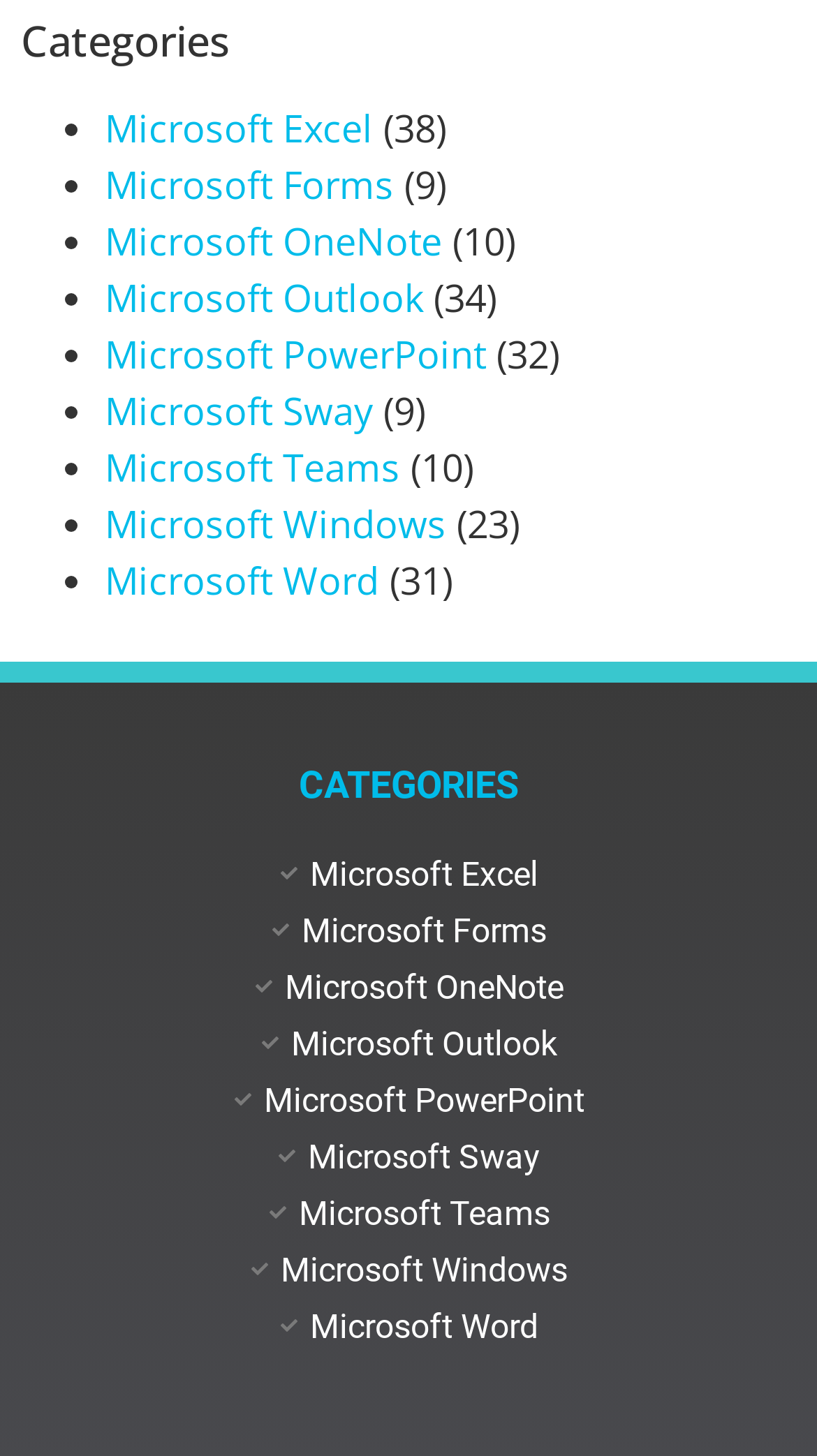How many Microsoft products are listed?
Analyze the image and provide a thorough answer to the question.

There are 9 Microsoft products listed on the webpage, which are Microsoft Excel, Microsoft Forms, Microsoft OneNote, Microsoft Outlook, Microsoft PowerPoint, Microsoft Sway, Microsoft Teams, Microsoft Windows, and Microsoft Word. These products are listed as links with corresponding numbers in parentheses.